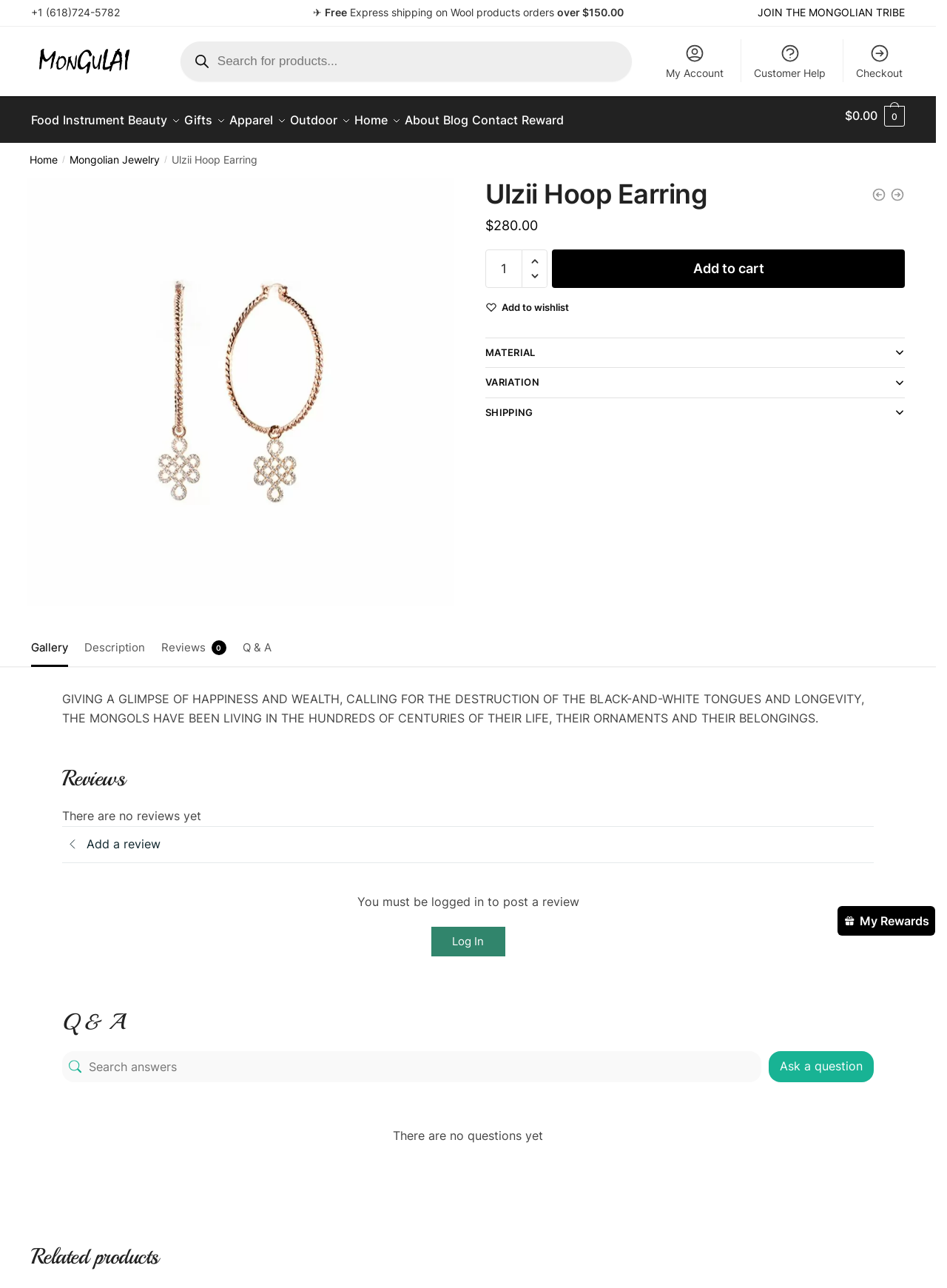Show the bounding box coordinates for the HTML element as described: "aria-label="Reduce quantity"".

[0.552, 0.199, 0.577, 0.216]